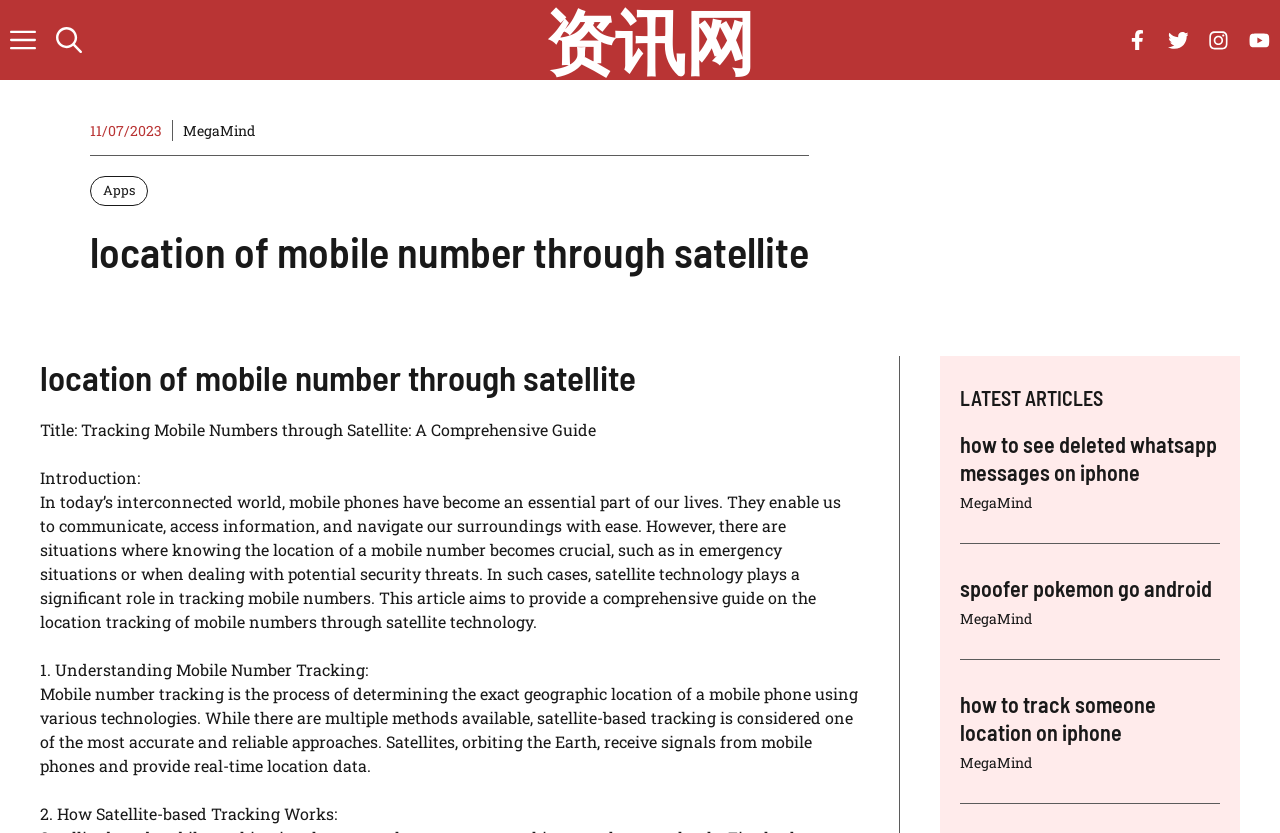Please specify the bounding box coordinates of the clickable region necessary for completing the following instruction: "Open search". The coordinates must consist of four float numbers between 0 and 1, i.e., [left, top, right, bottom].

[0.036, 0.0, 0.072, 0.096]